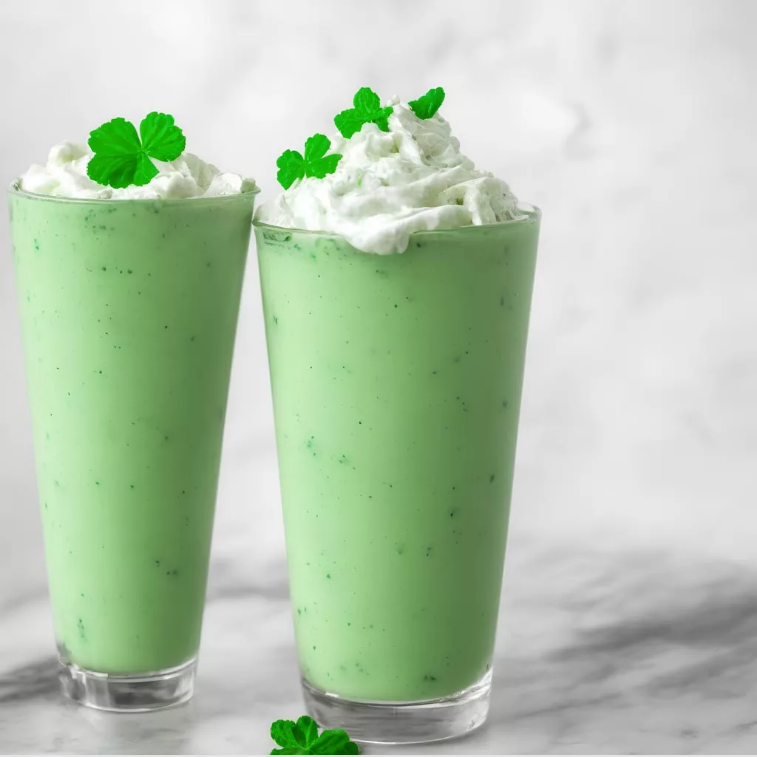What is on top of the beverage?
Provide a detailed and well-explained answer to the question.

According to the caption, each Shamrock Shake is 'topped with a generous swirl of whipped cream and adorned with fresh mint leaves', indicating that whipped cream and mint leaves are on top of the beverage.